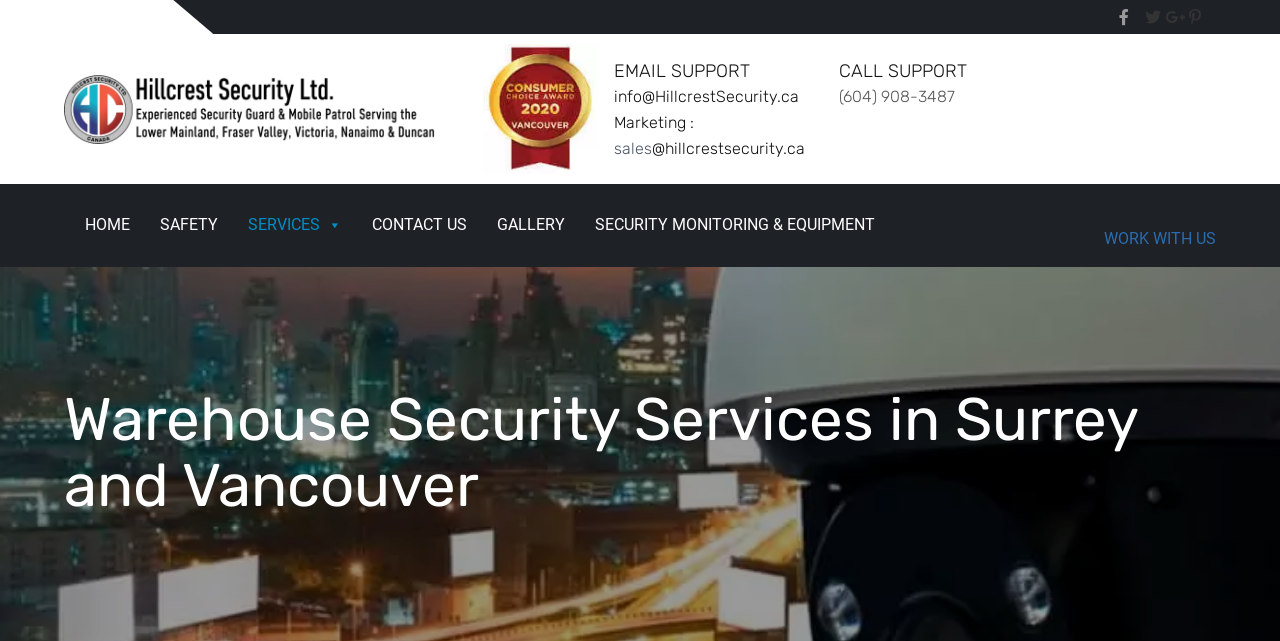Provide a brief response to the question using a single word or phrase: 
What services does the company offer?

Warehouse Security Services